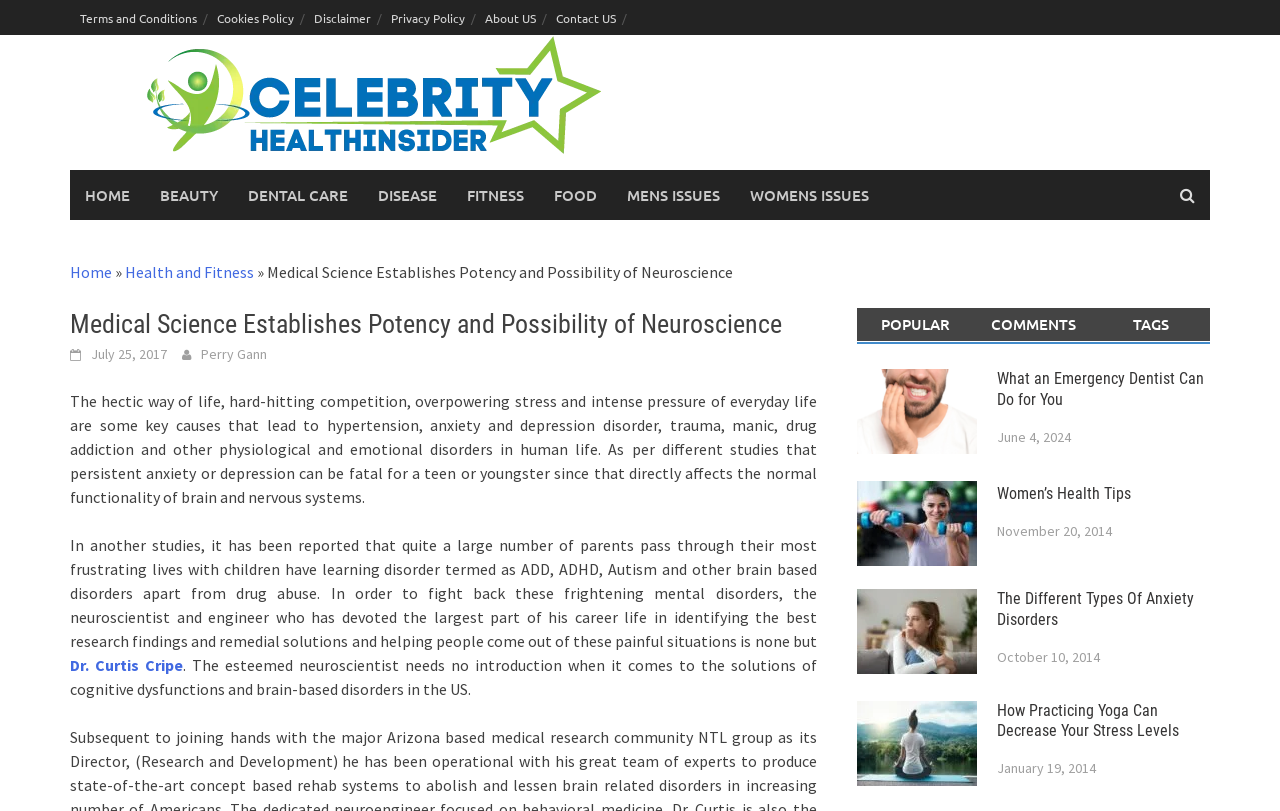Please find and generate the text of the main header of the webpage.

Medical Science Establishes Potency and Possibility of Neuroscience